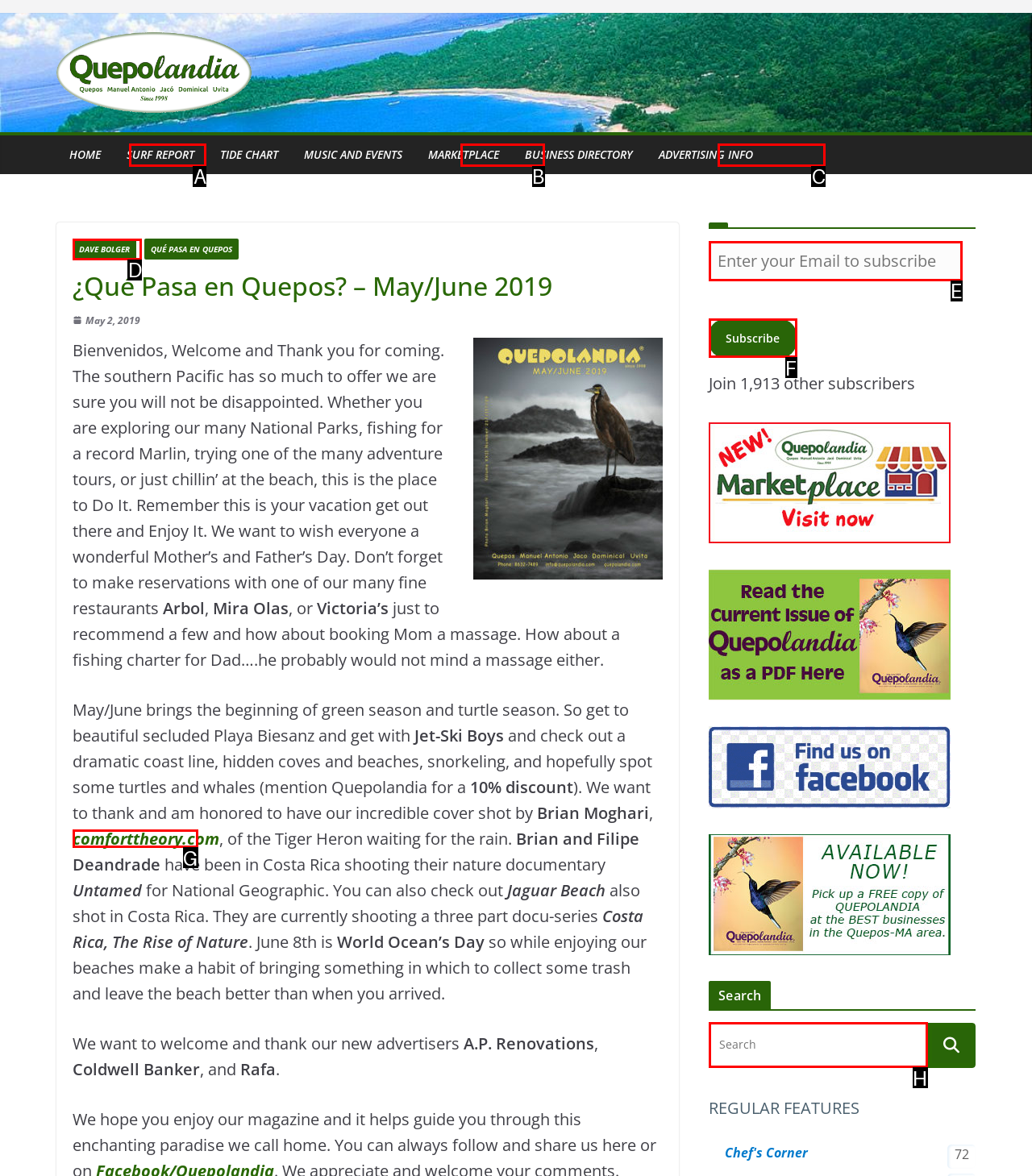Identify the correct option to click in order to accomplish the task: Subscribe to the newsletter Provide your answer with the letter of the selected choice.

F